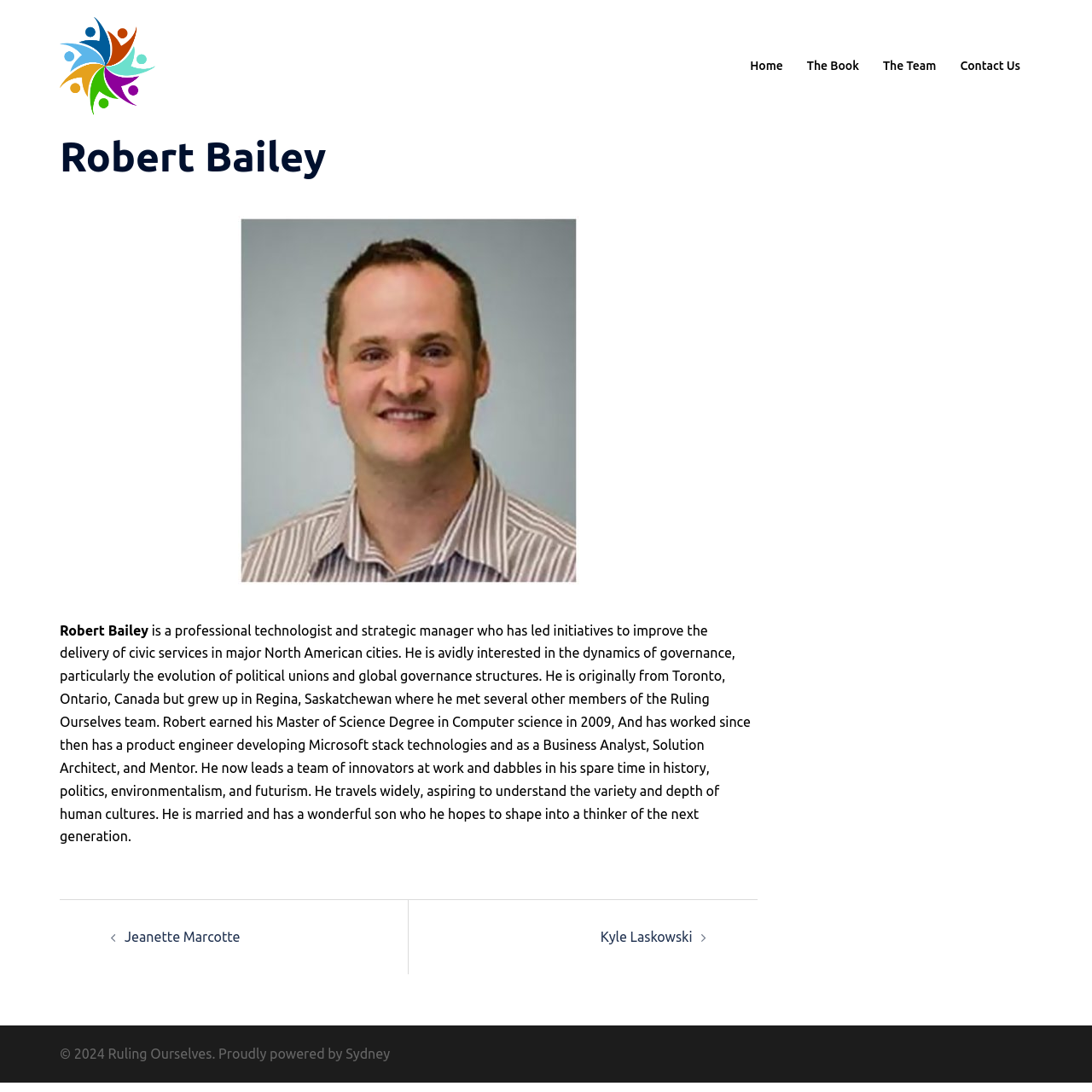Provide the bounding box coordinates of the section that needs to be clicked to accomplish the following instruction: "Search for something."

None